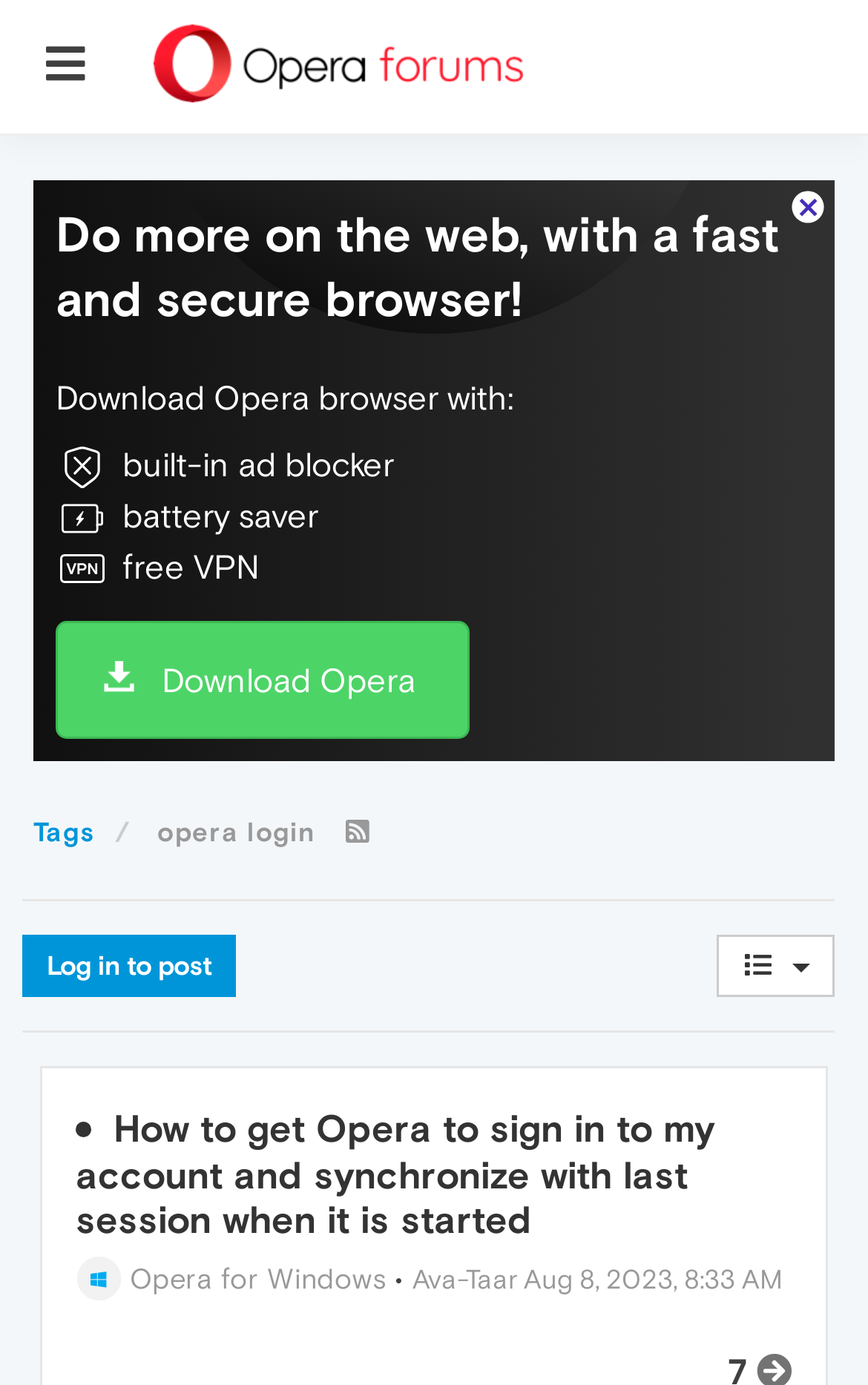Detail the various sections and features present on the webpage.

The webpage appears to be a forum page from Opera, with a focus on topics related to "opera login". At the top left, there is a button with an icon, and to its right, there is an image. Below these elements, there is a promotional section that encourages users to download the Opera browser, highlighting its features such as a built-in ad blocker, battery saver, and free VPN.

Below the promotional section, there is a navigation menu with links to "Tags" and a highlighted tag "opera login". To the right of the "opera login" tag, there is a link with an icon. Further down, there is a call-to-action link to "Log in to post" and a button with an icon to the right.

The main content of the page is a list of forum topics, with the first topic being "How to get Opera to sign in to my account and synchronize with last session when it is started". This topic has a heading and a link to the topic itself. Below this topic, there is a link to "Opera for Windows" with an icon, followed by a separator, and then a link to a user's profile "Ava-Taar" and a timestamp "Aug 8, 2023, 8:33 AM".